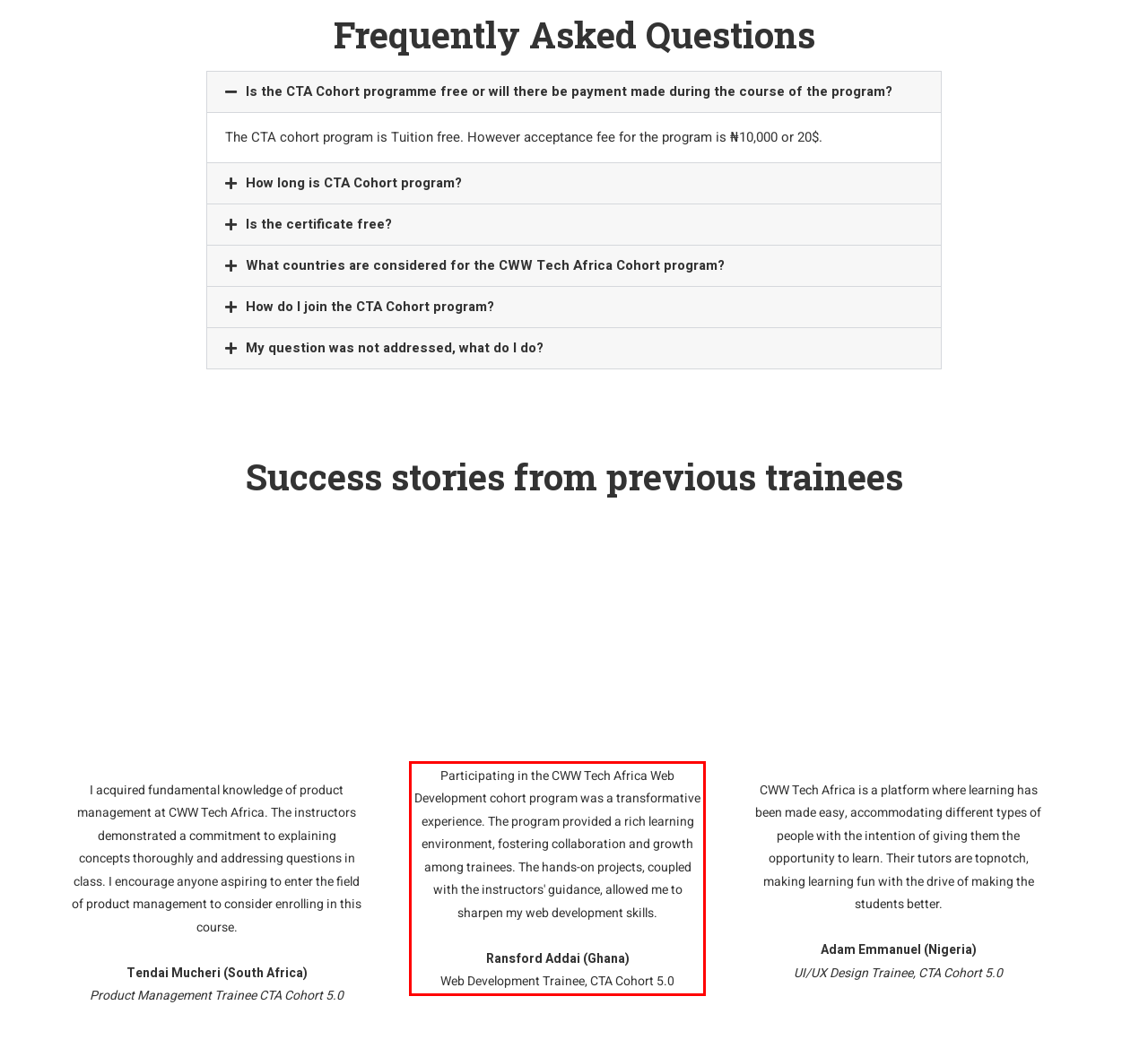Analyze the screenshot of the webpage that features a red bounding box and recognize the text content enclosed within this red bounding box.

Participating in the CWW Tech Africa Web Development cohort program was a transformative experience. The program provided a rich learning environment, fostering collaboration and growth among trainees. The hands-on projects, coupled with the instructors' guidance, allowed me to sharpen my web development skills. Ransford Addai (Ghana) Web Development Trainee, CTA Cohort 5.0